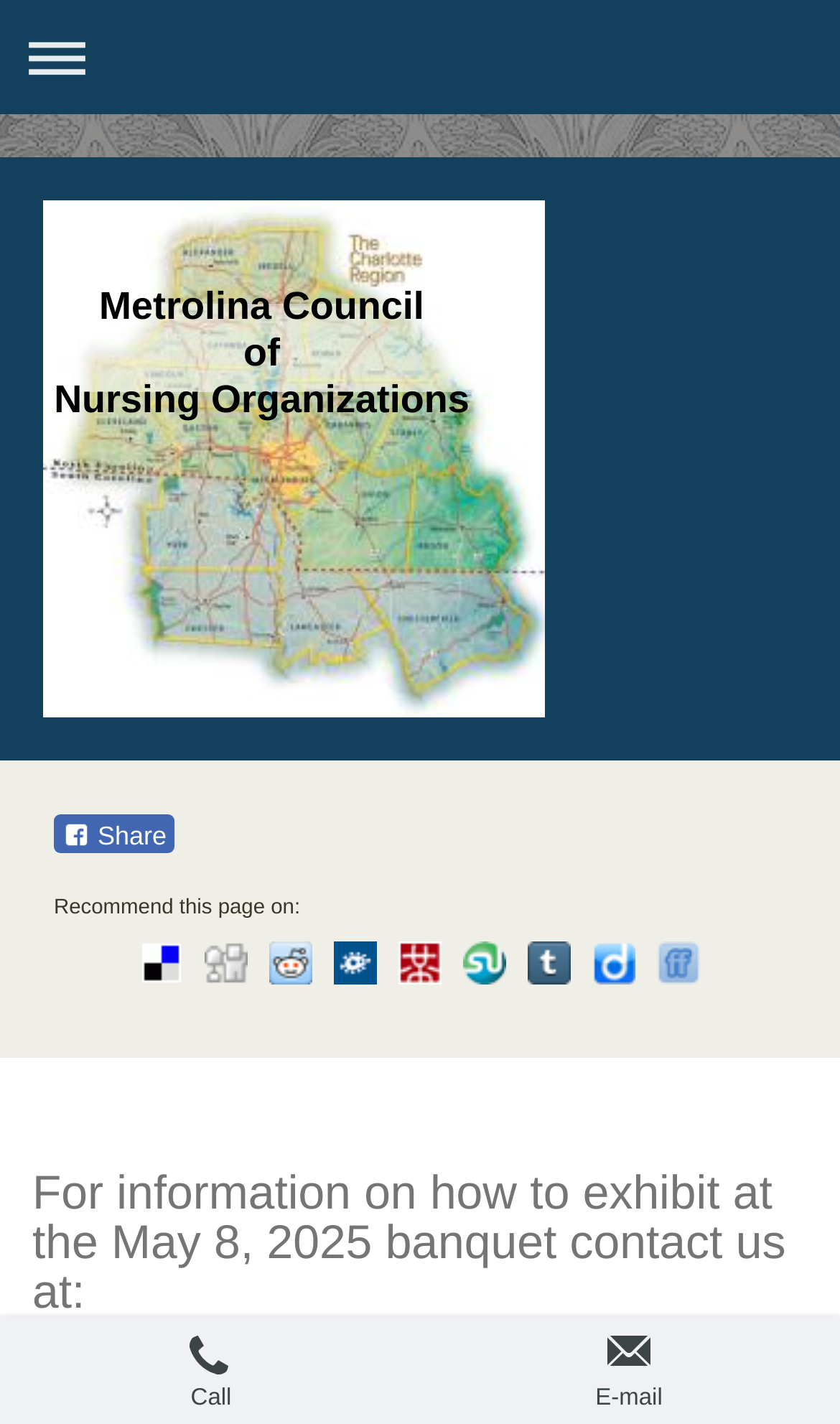Describe in detail what you see on the webpage.

The webpage appears to be related to the Metrolina Council of Nursing Organizations, specifically focusing on exhibitors. At the top left corner, there is a navigation link to expand or collapse the navigation menu. Next to it, there is a logo or icon represented by an SVG element, accompanied by the organization's name "Metrolina Council of Nursing Organizations" in three separate text elements.

Below the logo, there is a "Share" link with a small image icon next to it. This is followed by a line of text "Recommend this page on:" and a series of social media links, including Delicious, Digg, Reddit, and others, arranged horizontally.

Further down, there is a paragraph of text providing information on how to exhibit at the May 8, 2025 banquet, including contact details. This text is accompanied by two links, "Call" and "E-mail", each with a small image icon. The "Call" link is positioned above the "E-mail" link.